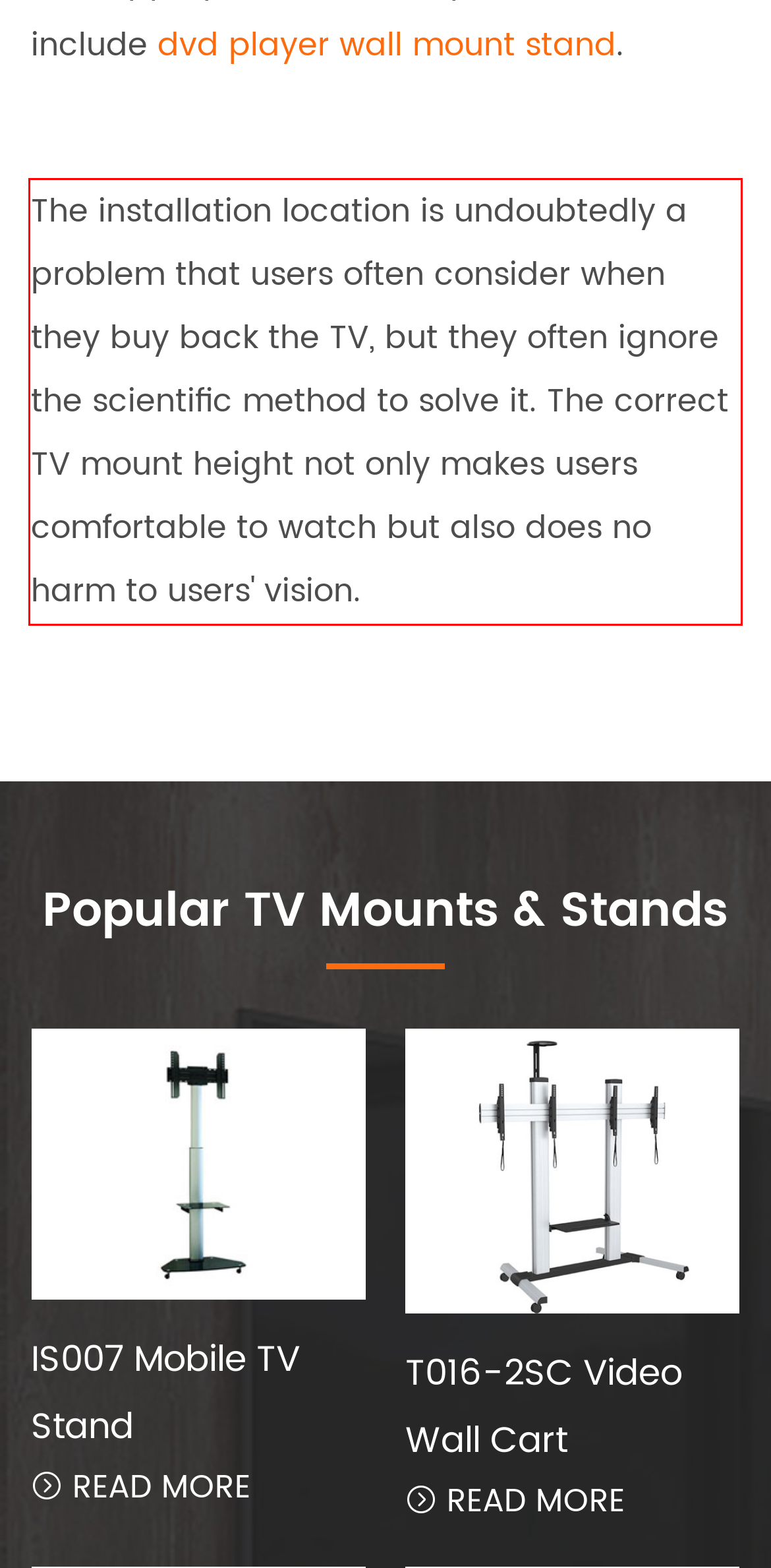Within the provided webpage screenshot, find the red rectangle bounding box and perform OCR to obtain the text content.

The installation location is undoubtedly a problem that users often consider when they buy back the TV, but they often ignore the scientific method to solve it. The correct TV mount height not only makes users comfortable to watch but also does no harm to users' vision.